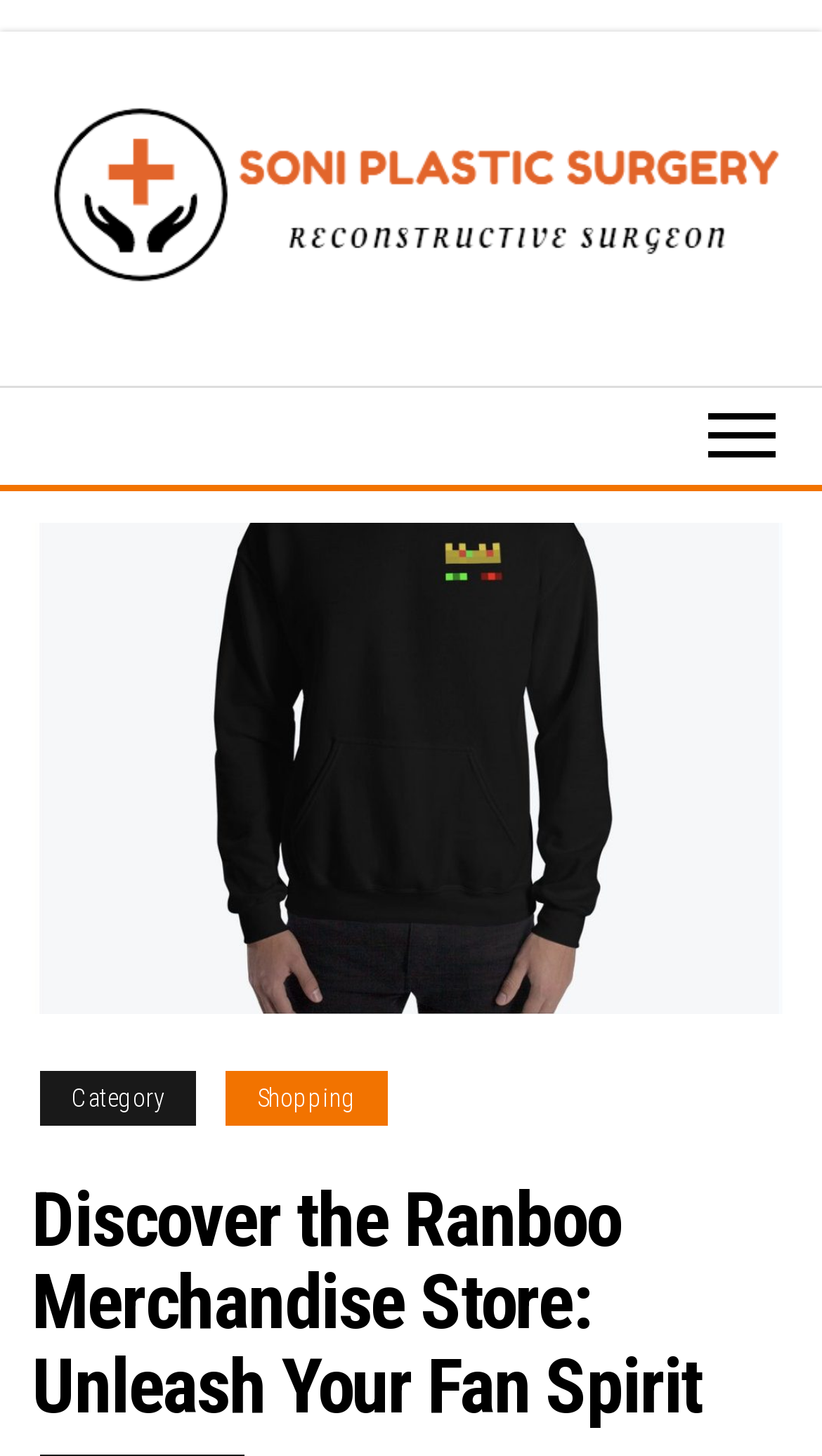Explain the webpage's design and content in an elaborate manner.

The webpage appears to be an e-commerce store, specifically the Ranboo Merchandise Store, with a focus on fan merchandise. At the top-left corner, there is a link and an image, both labeled "Soni Plastic Surgery", which may be a sponsor or partner of the store. 

Below this, there is a link with the same label, accompanied by a text "Reconstructive Surgeon", which suggests that Soni Plastic Surgery is a medical service provider. 

To the right of these elements, there is a button with no label. 

The main content of the page is an image that spans almost the entire width of the page, with a heading that reads "Discover the Ranboo Merchandise Store: Unleash Your Fan Spirit" at the bottom of the image. 

Within the image, there are two interactive elements: a text "Category" and a link "Shopping", which are likely navigation options for the store.